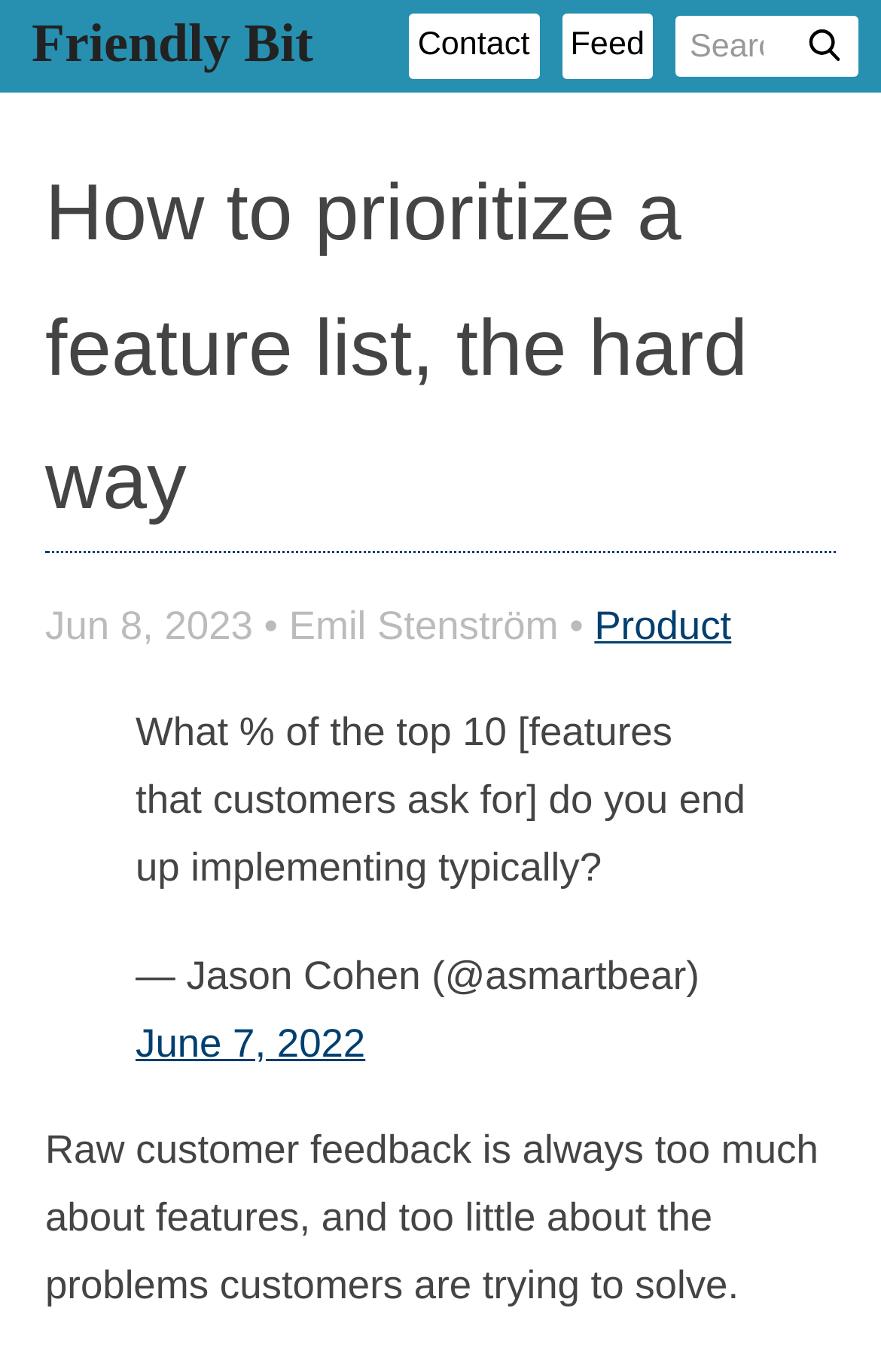Respond with a single word or short phrase to the following question: 
What is the quote mentioned in the article?

What % of the top 10 [features that customers ask for] do you end up implementing typically?